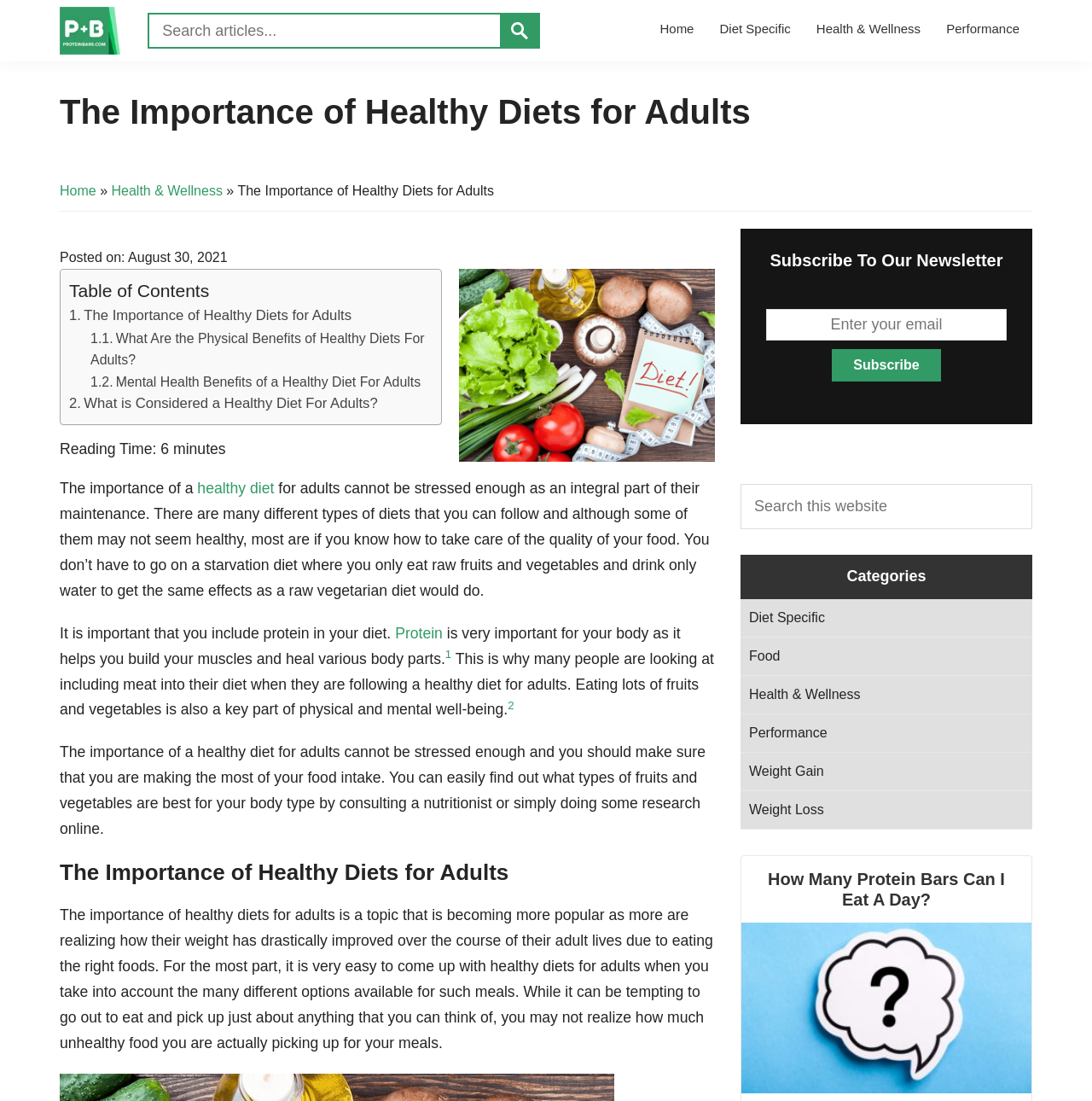What is the content of the figure at the top of the webpage?
Please provide a detailed and thorough answer to the question.

The figure at the top of the webpage is an image related to the main topic of the webpage, which is the importance of healthy diets for adults, and it is likely an illustration or a graphic representation of the topic.